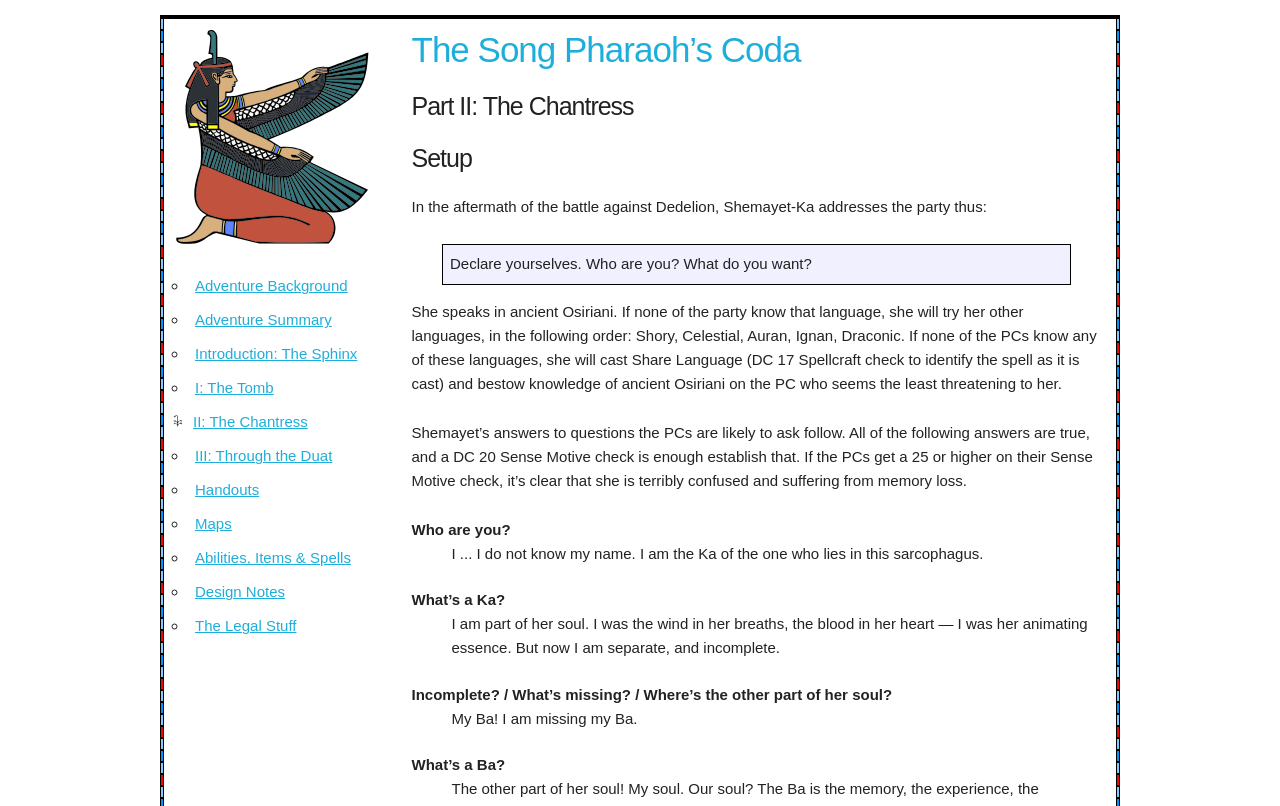Determine the bounding box coordinates of the clickable element necessary to fulfill the instruction: "Read the heading Part II: The Chantress". Provide the coordinates as four float numbers within the 0 to 1 range, i.e., [left, top, right, bottom].

[0.321, 0.113, 0.86, 0.152]